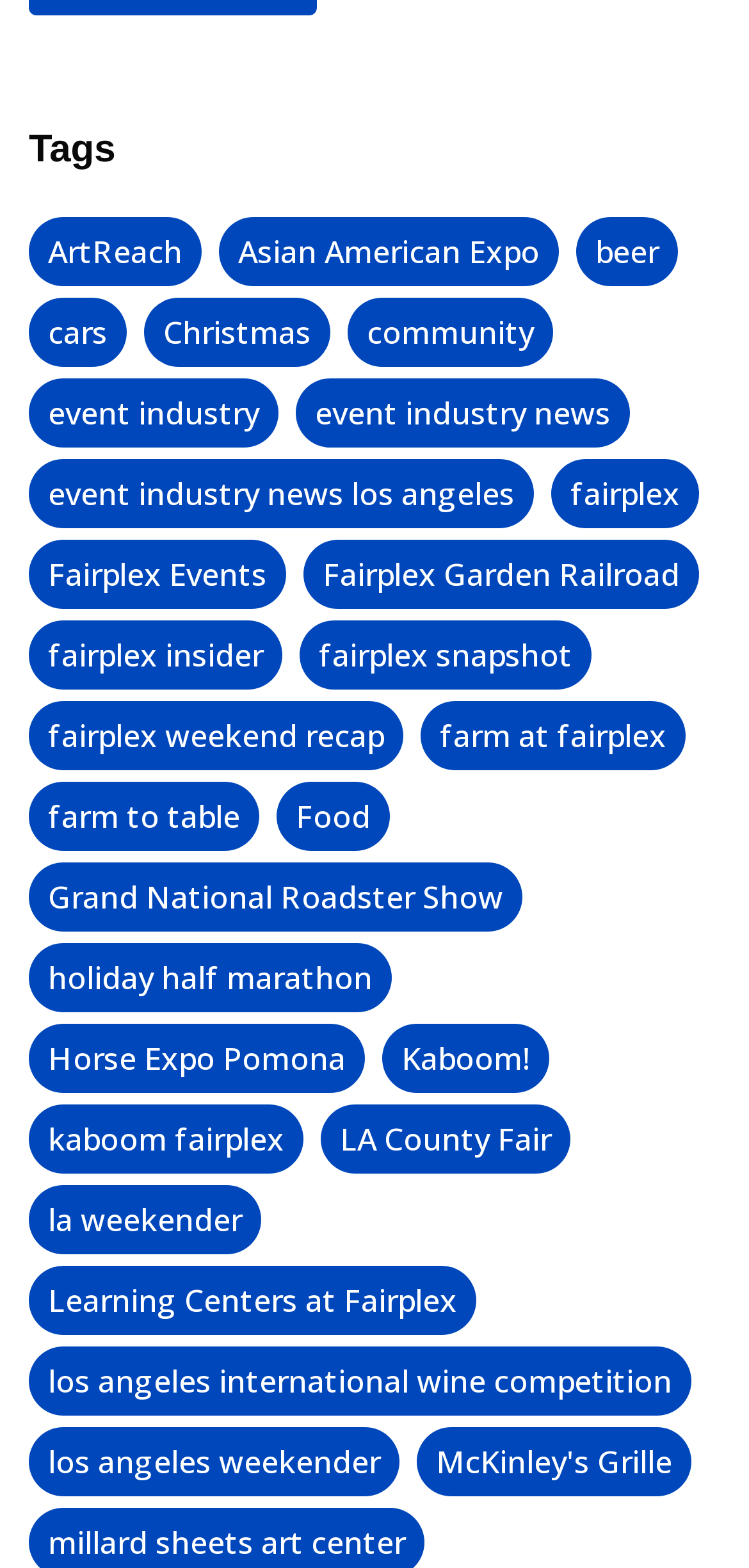Answer the question using only one word or a concise phrase: Is the 'event industry news' category related to Los Angeles?

Yes